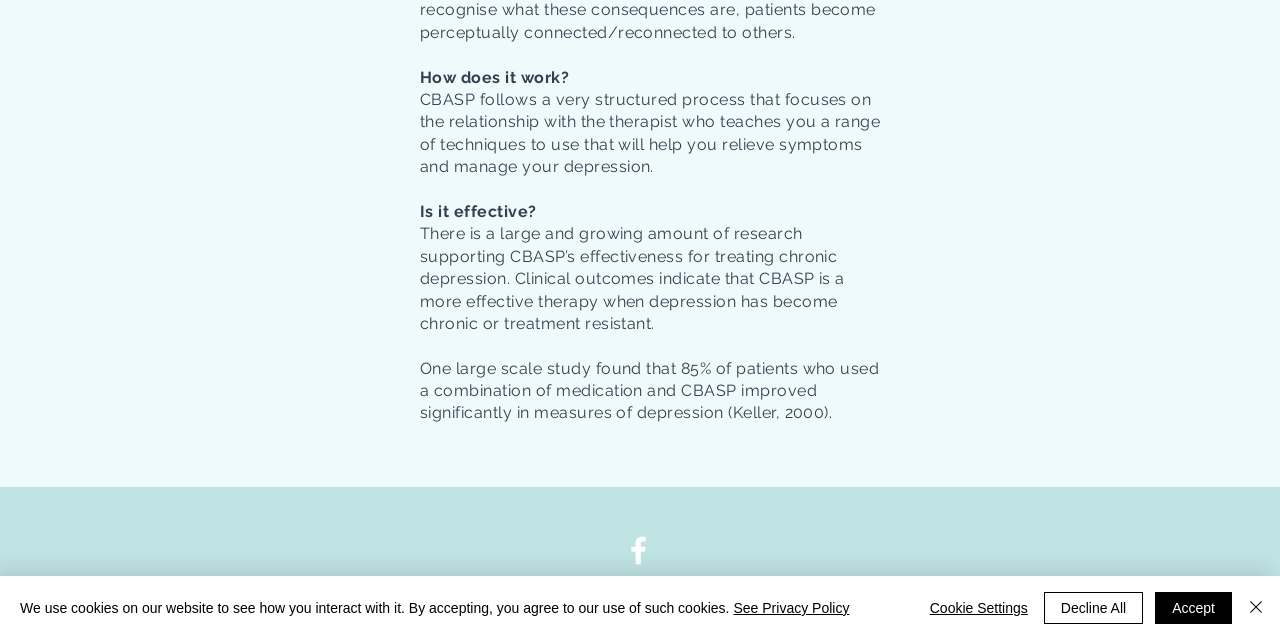Given the following UI element description: "aria-label="White Facebook Icon"", find the bounding box coordinates in the webpage screenshot.

[0.484, 0.831, 0.513, 0.889]